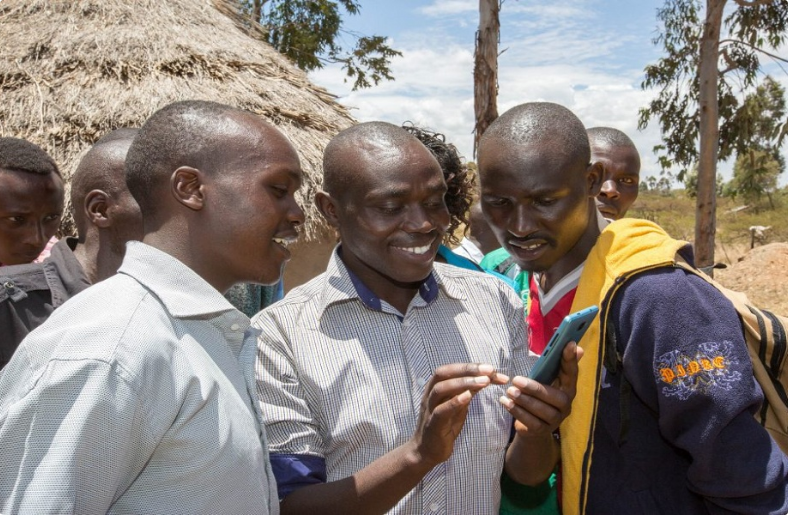Describe the image with as much detail as possible.

In this vibrant scene, a group of young African men are gathered closely, engaged in an animated discussion while examining a smartphone. Their expressions reflect curiosity and excitement, suggesting they are sharing some interesting content or news. The backdrop features a rural setting with a thatched hut and tall trees, indicative of a community environment where mobile technology plays a crucial role in connecting people. This image highlights the growing importance of mobile devices among African youth, showcasing their enthusiasm for digital communication and information sharing despite the challenges posed by cybercrime.